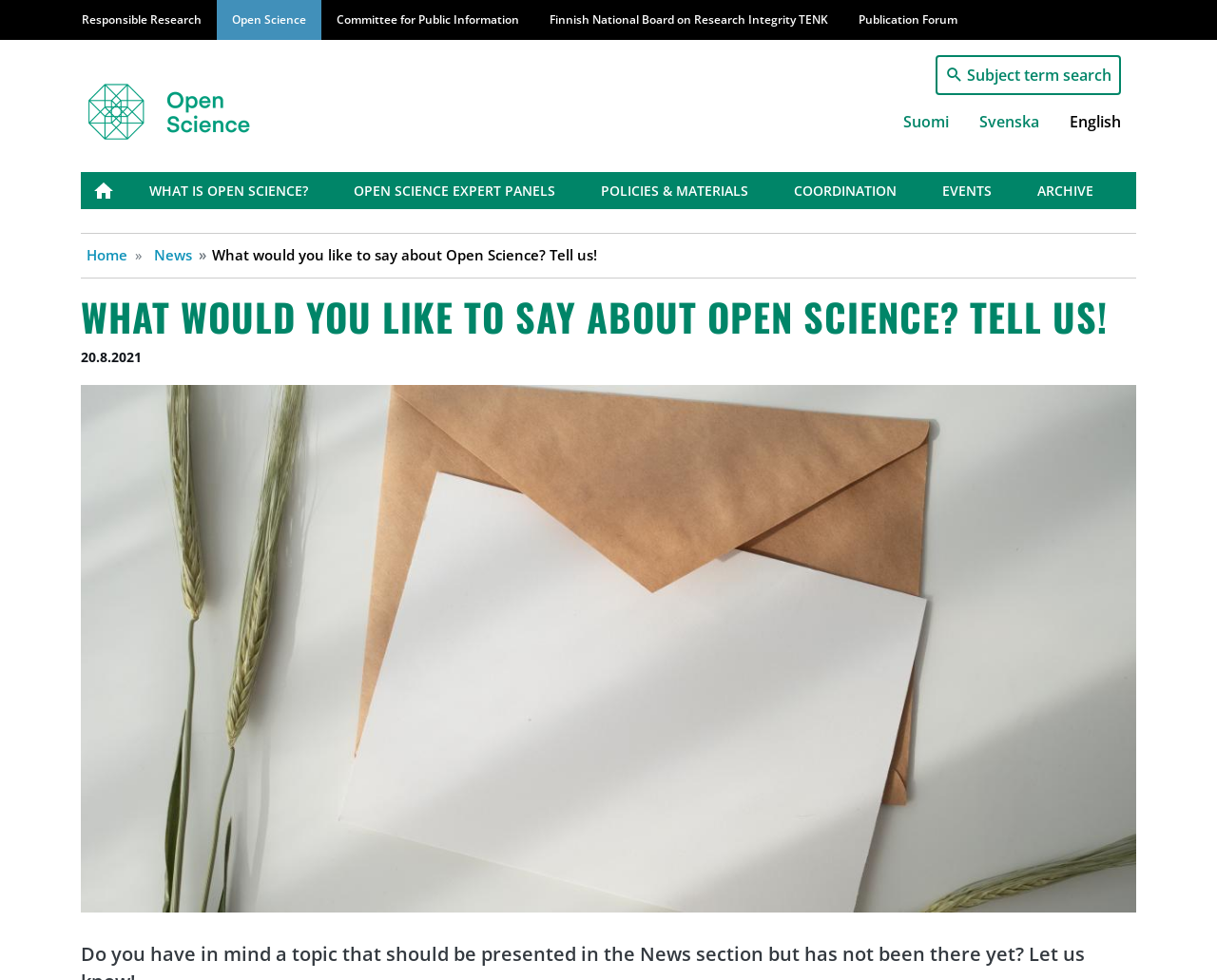Identify the bounding box coordinates of the section that should be clicked to achieve the task described: "Click the 'Home' link".

[0.066, 0.062, 0.248, 0.148]